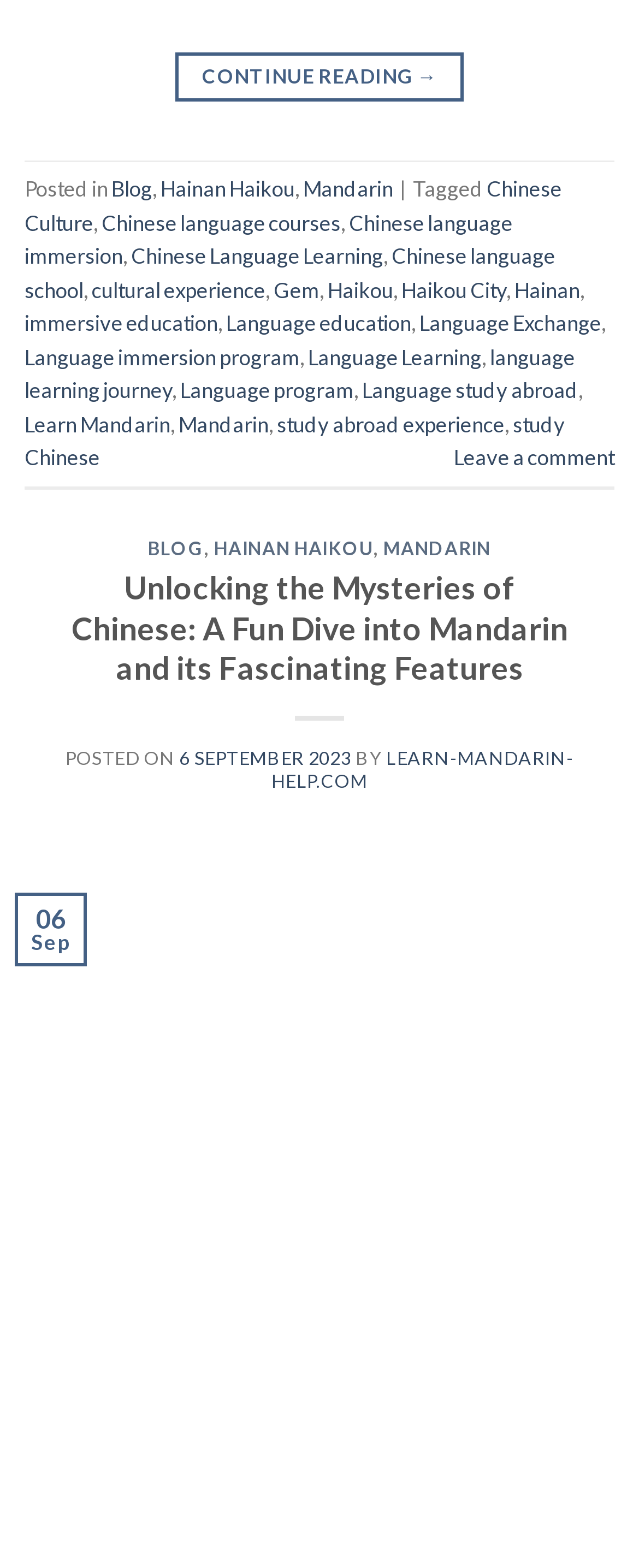What is the date of the blog post?
Give a single word or phrase answer based on the content of the image.

6 September 2023